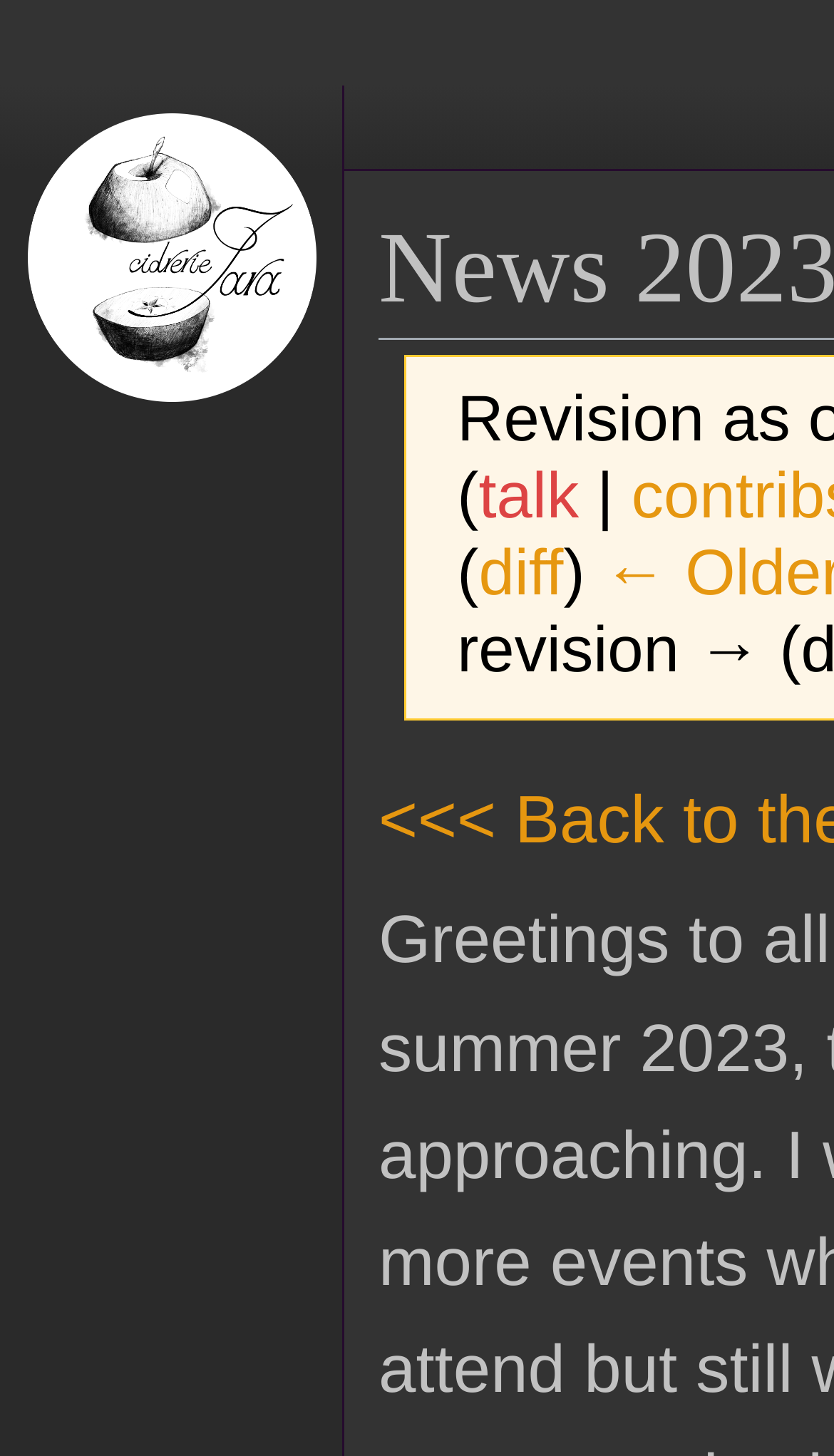Give a one-word or phrase response to the following question: What is the text between the parentheses?

talk